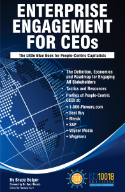Using the image as a reference, answer the following question in as much detail as possible:
What is the main topic of the book?

The caption explains that the book provides a concise overview of the principles, economics, and implementation strategies for stakeholder capitalism, which is the main topic of the book.